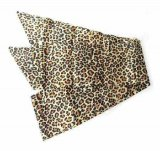How can the scarf be worn?
Look at the screenshot and provide an in-depth answer.

According to the caption, the scarf's lightweight fabric allows for versatile styling options, and it can be worn in different ways, including around the neck, as a headband, or tied to a handbag, making it a versatile accessory.